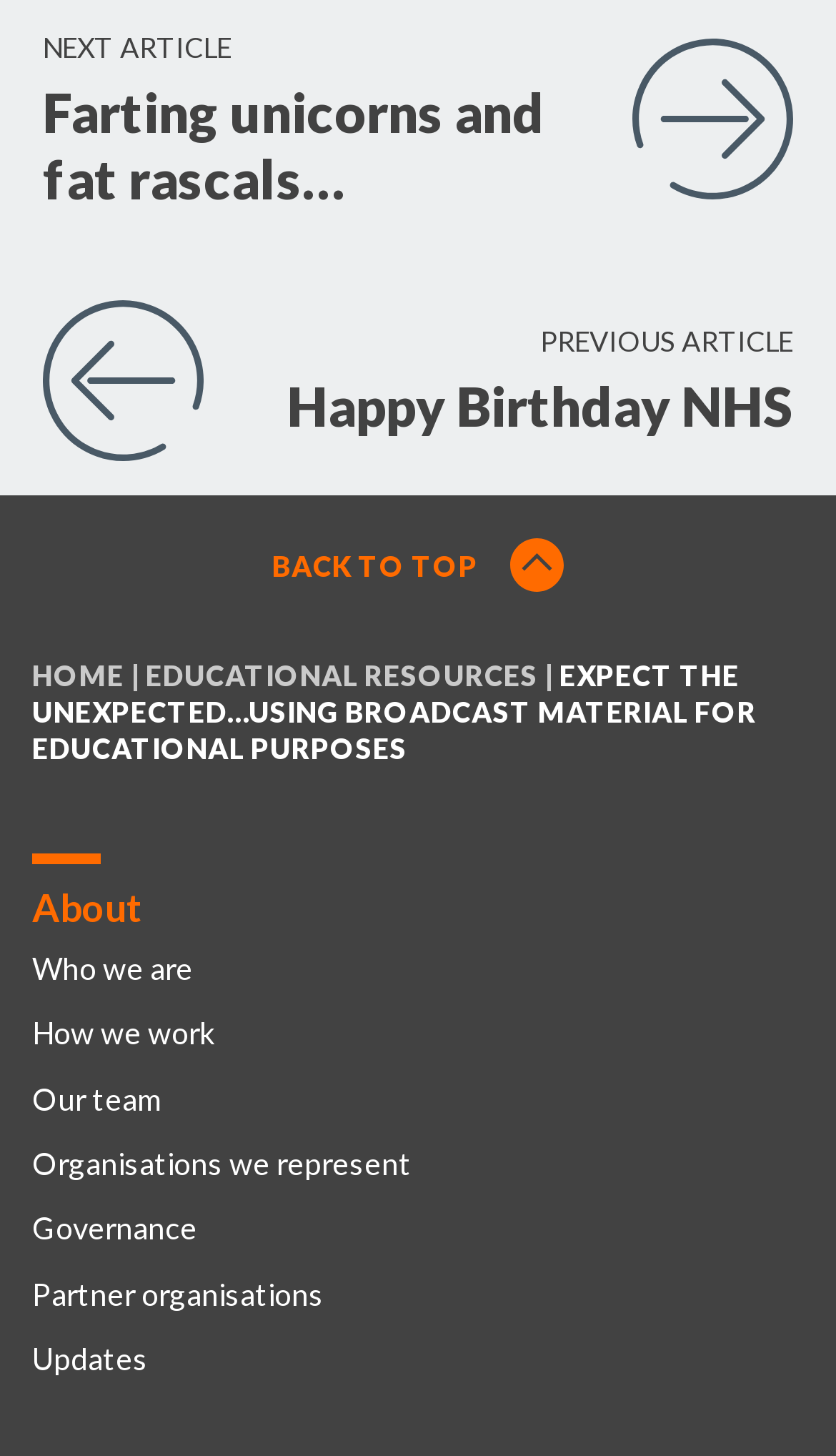Using details from the image, please answer the following question comprehensively:
What is the name of the first link under the 'About' section?

The first link under the 'About' section is 'Who we are', which suggests that it provides information about the organisation.